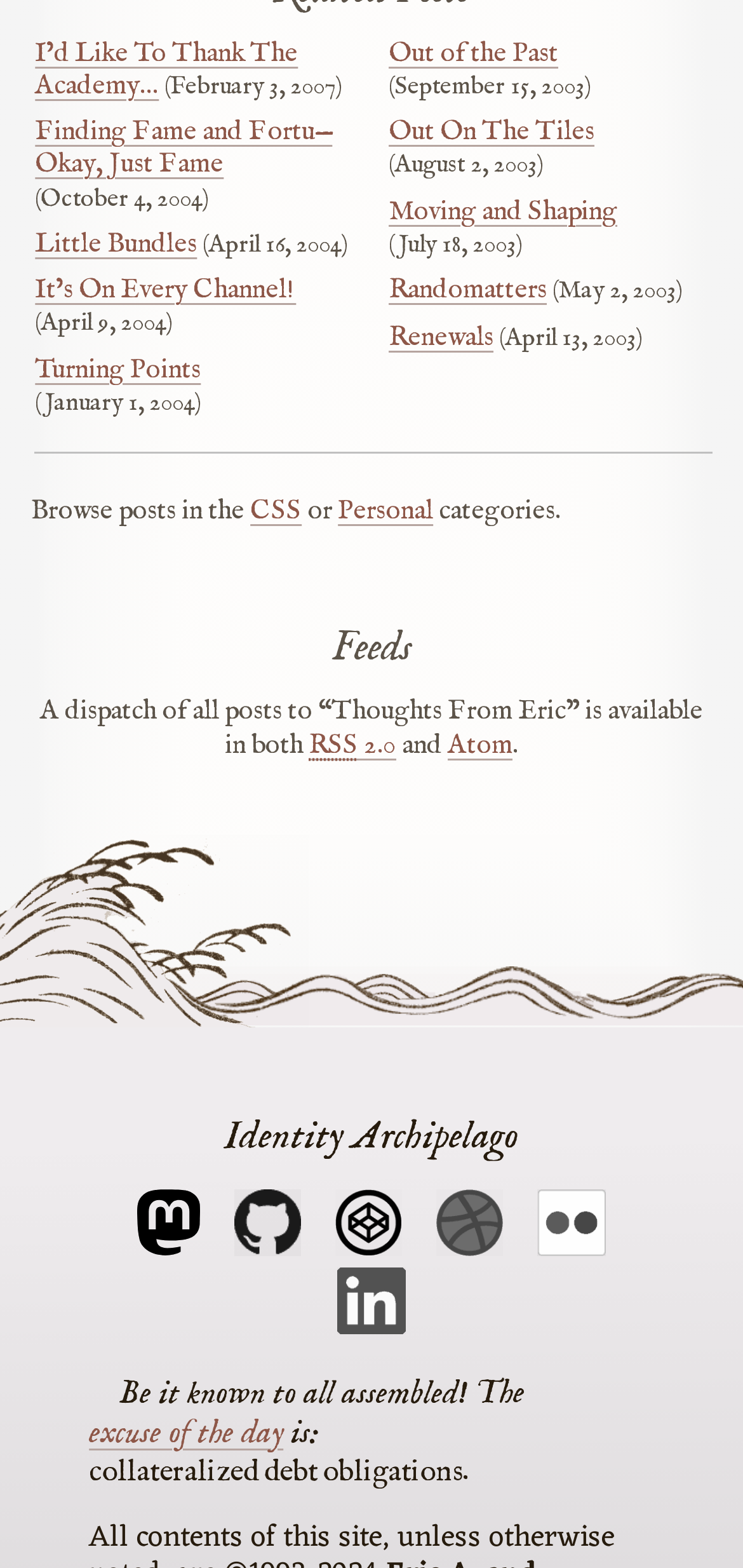How many social media platforms are listed under 'Identity Archipelago'?
Give a one-word or short-phrase answer derived from the screenshot.

5